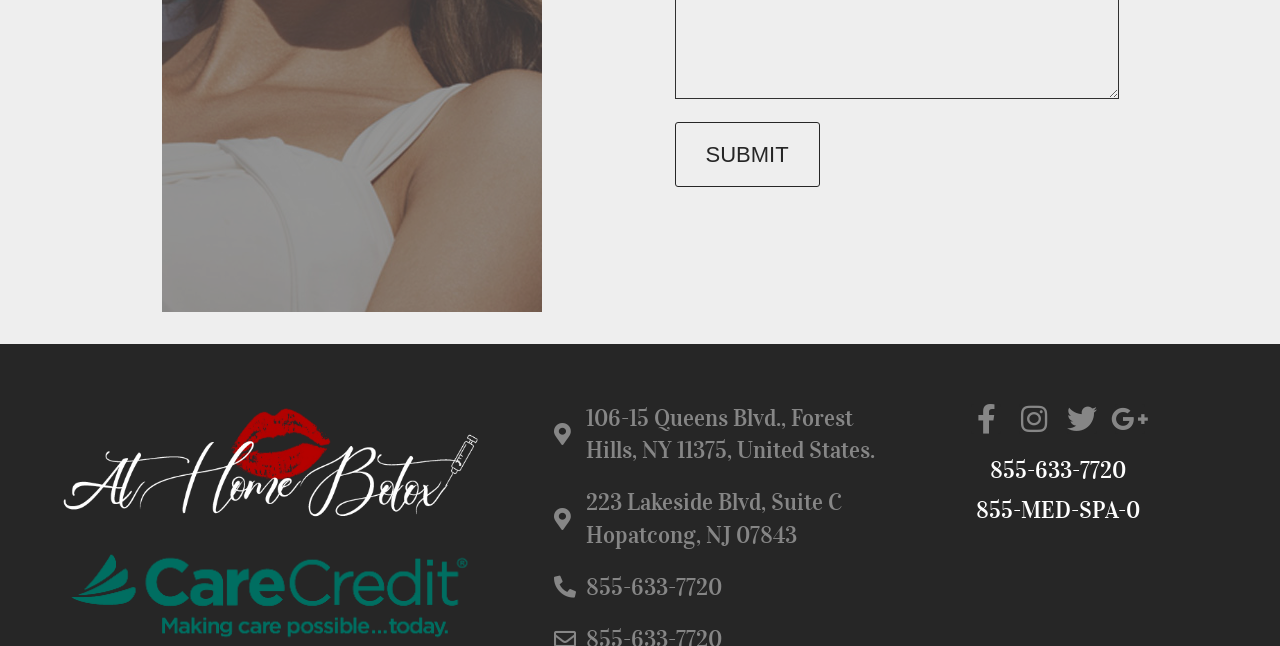How many locations are listed?
Please give a well-detailed answer to the question.

I counted the number of locations by looking at the link elements with addresses, specifically '106-15 Queens Blvd., Forest Hills, NY 11375, United States.' and '223 Lakeside Blvd, Suite C Hopatcong, NJ 07843'. These links are located at coordinates [0.433, 0.622, 0.696, 0.722] and [0.433, 0.753, 0.696, 0.853] respectively.